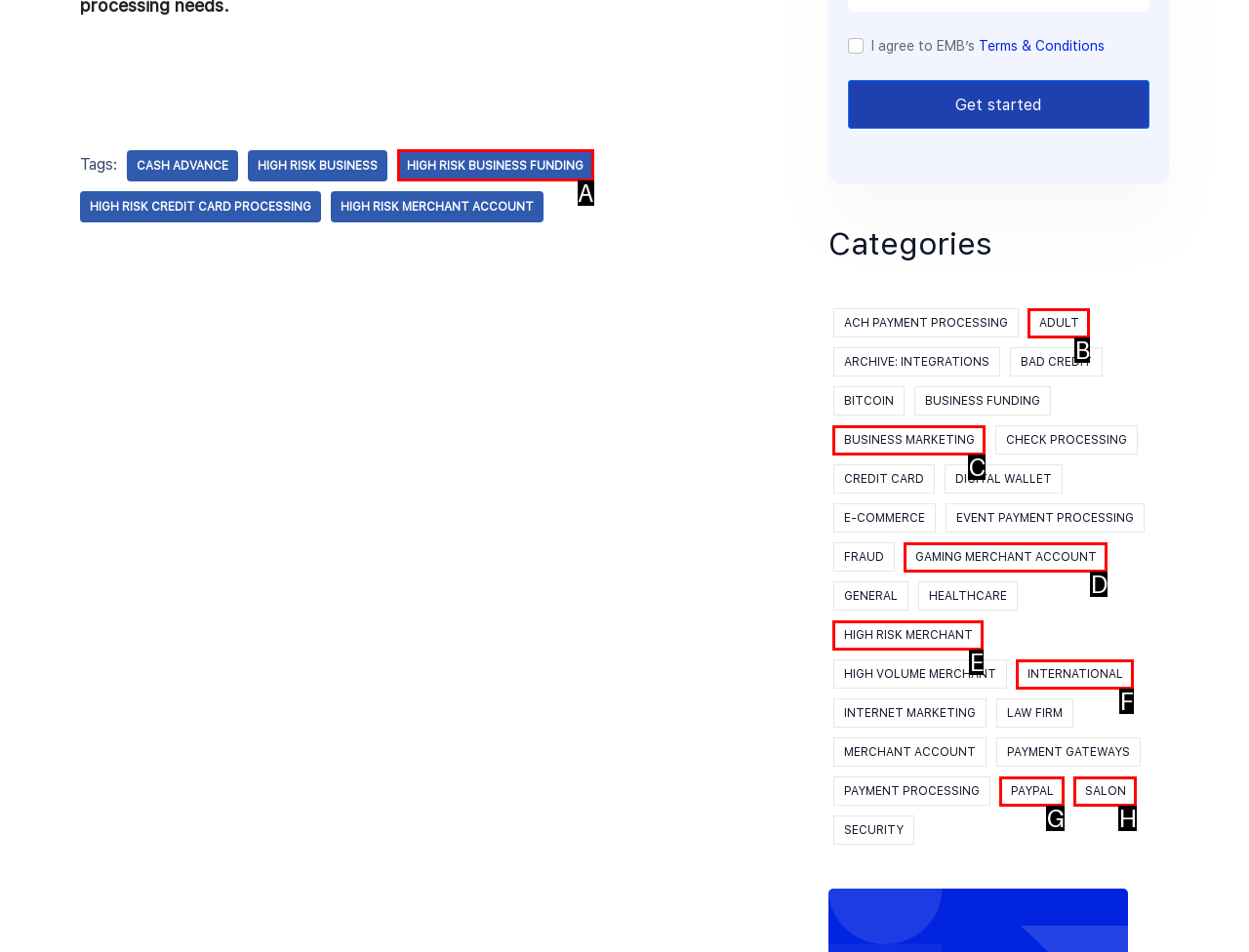Tell me which letter I should select to achieve the following goal: Click on the PRODUCT link
Answer with the corresponding letter from the provided options directly.

None